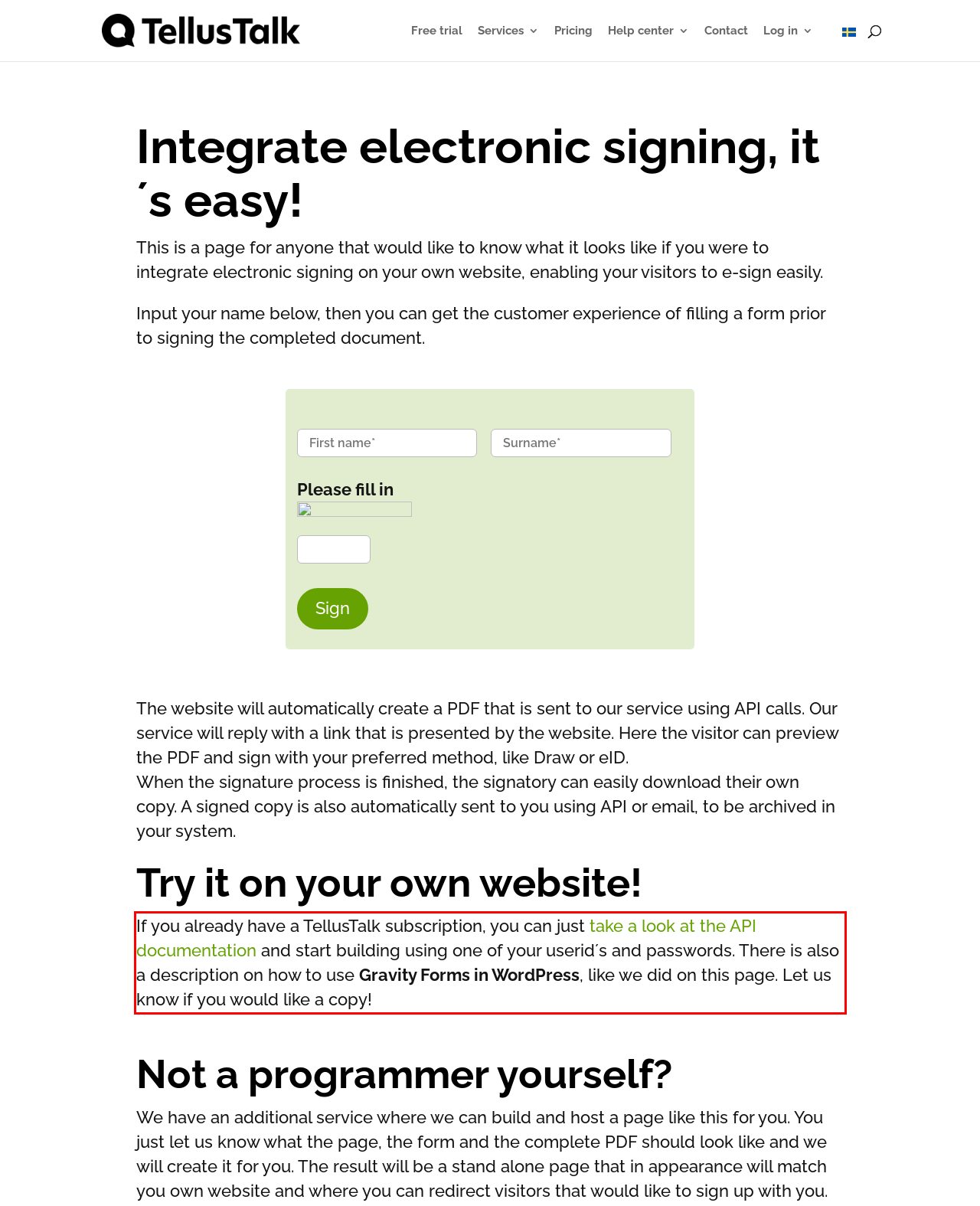Using the provided screenshot of a webpage, recognize and generate the text found within the red rectangle bounding box.

If you already have a TellusTalk subscription, you can just take a look at the API documentation and start building using one of your userid´s and passwords. There is also a description on how to use Gravity Forms in WordPress, like we did on this page. Let us know if you would like a copy!